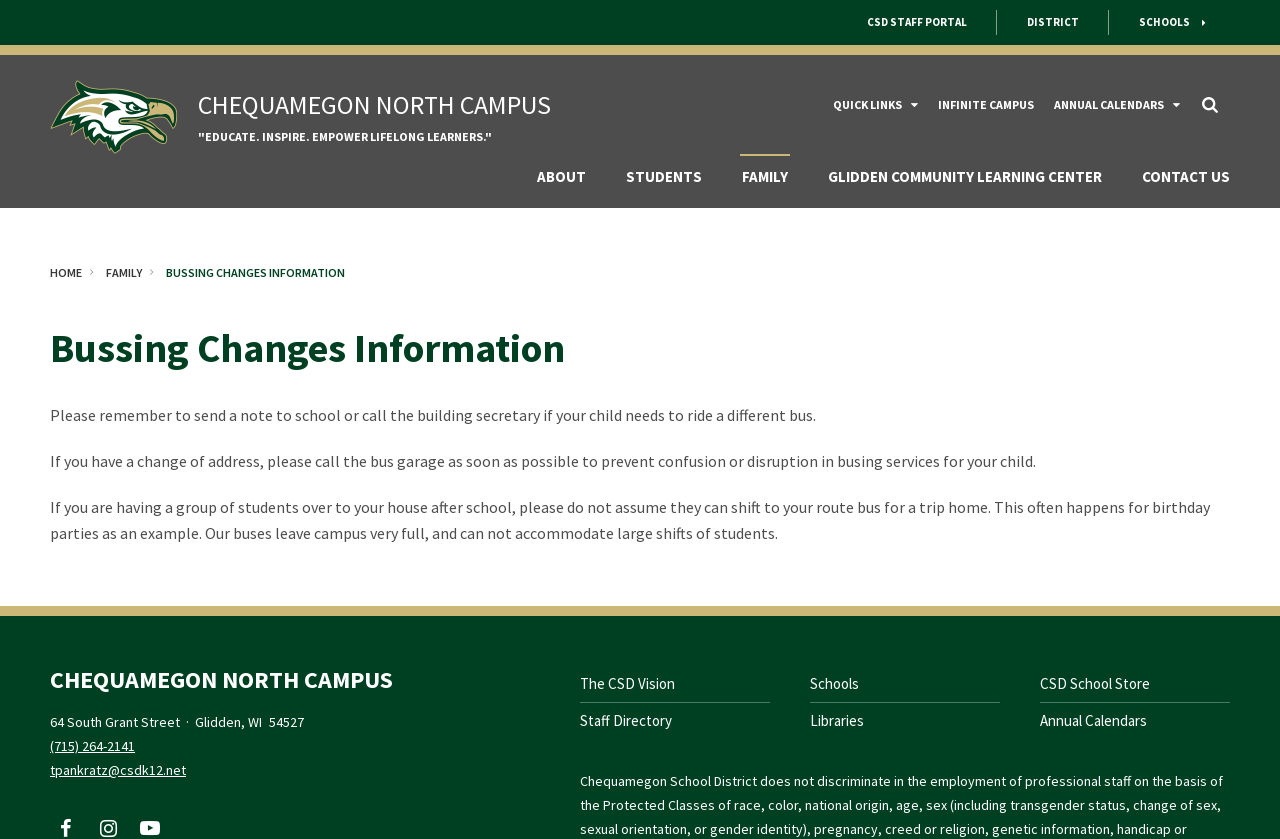Please identify the bounding box coordinates of the clickable area that will allow you to execute the instruction: "Contact the school using the phone number".

[0.039, 0.878, 0.105, 0.9]